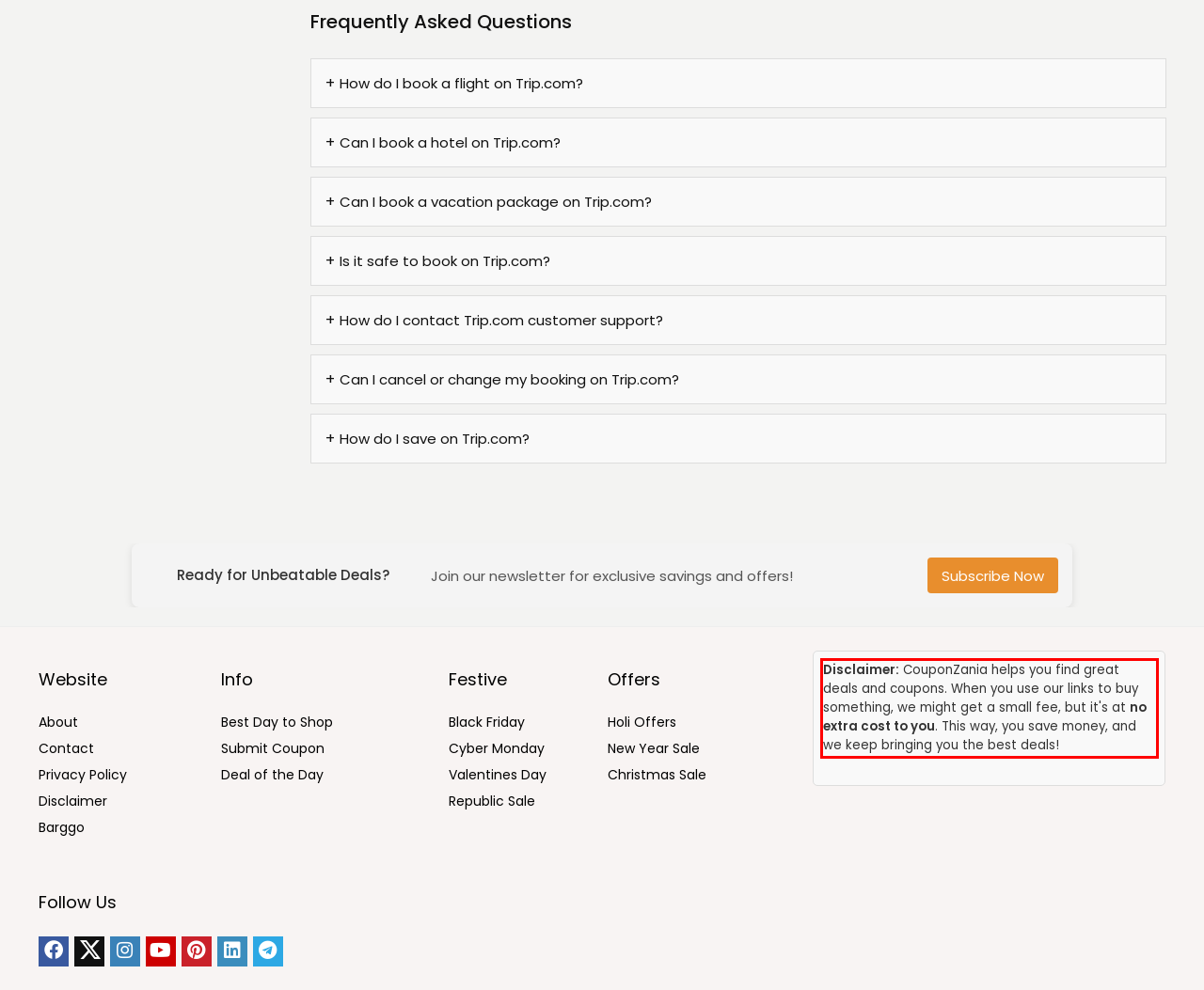Analyze the screenshot of the webpage and extract the text from the UI element that is inside the red bounding box.

Disclaimer: CouponZania helps you find great deals and coupons. When you use our links to buy something, we might get a small fee, but it's at no extra cost to you. This way, you save money, and we keep bringing you the best deals!